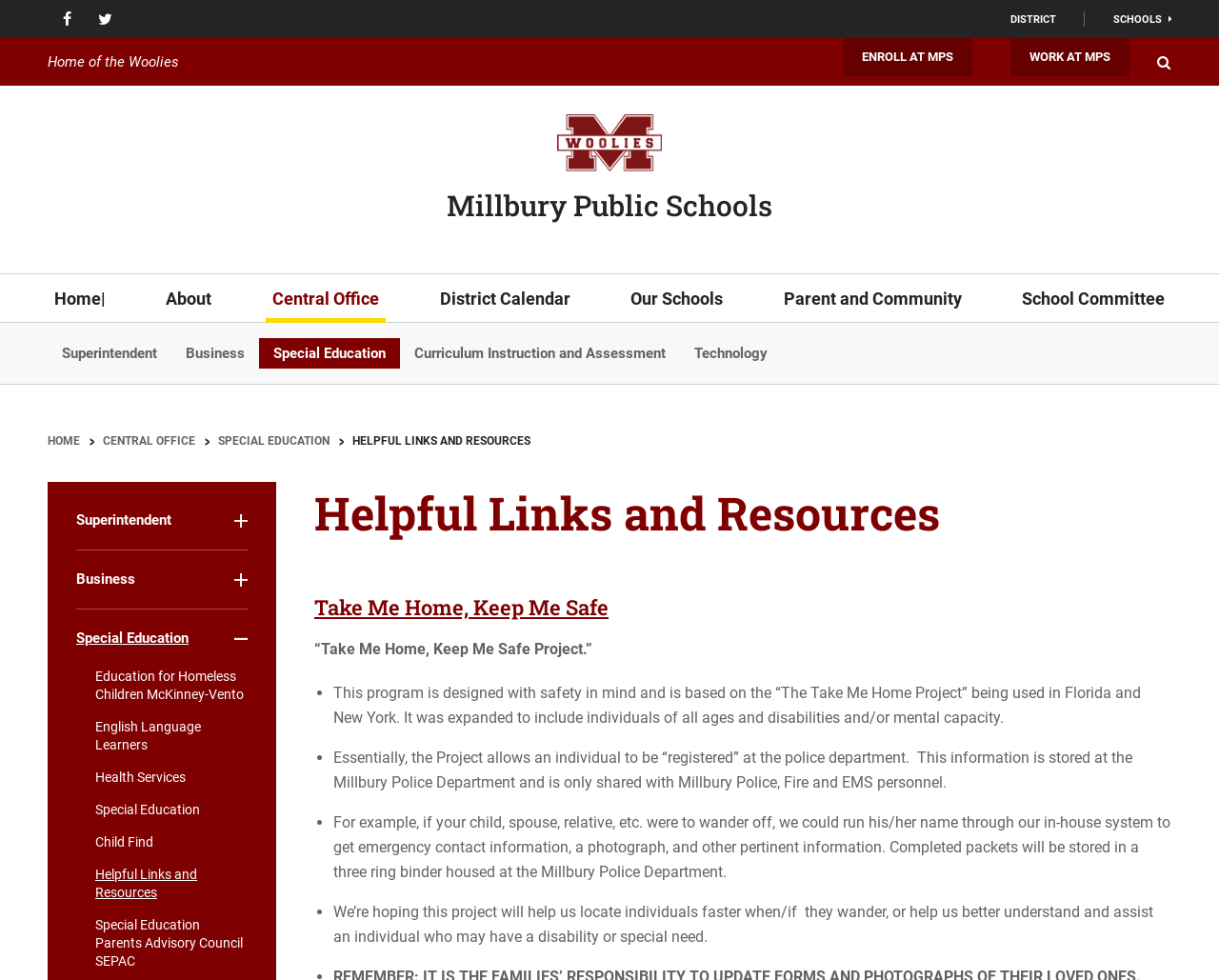Determine the webpage's heading and output its text content.

Helpful Links and Resources